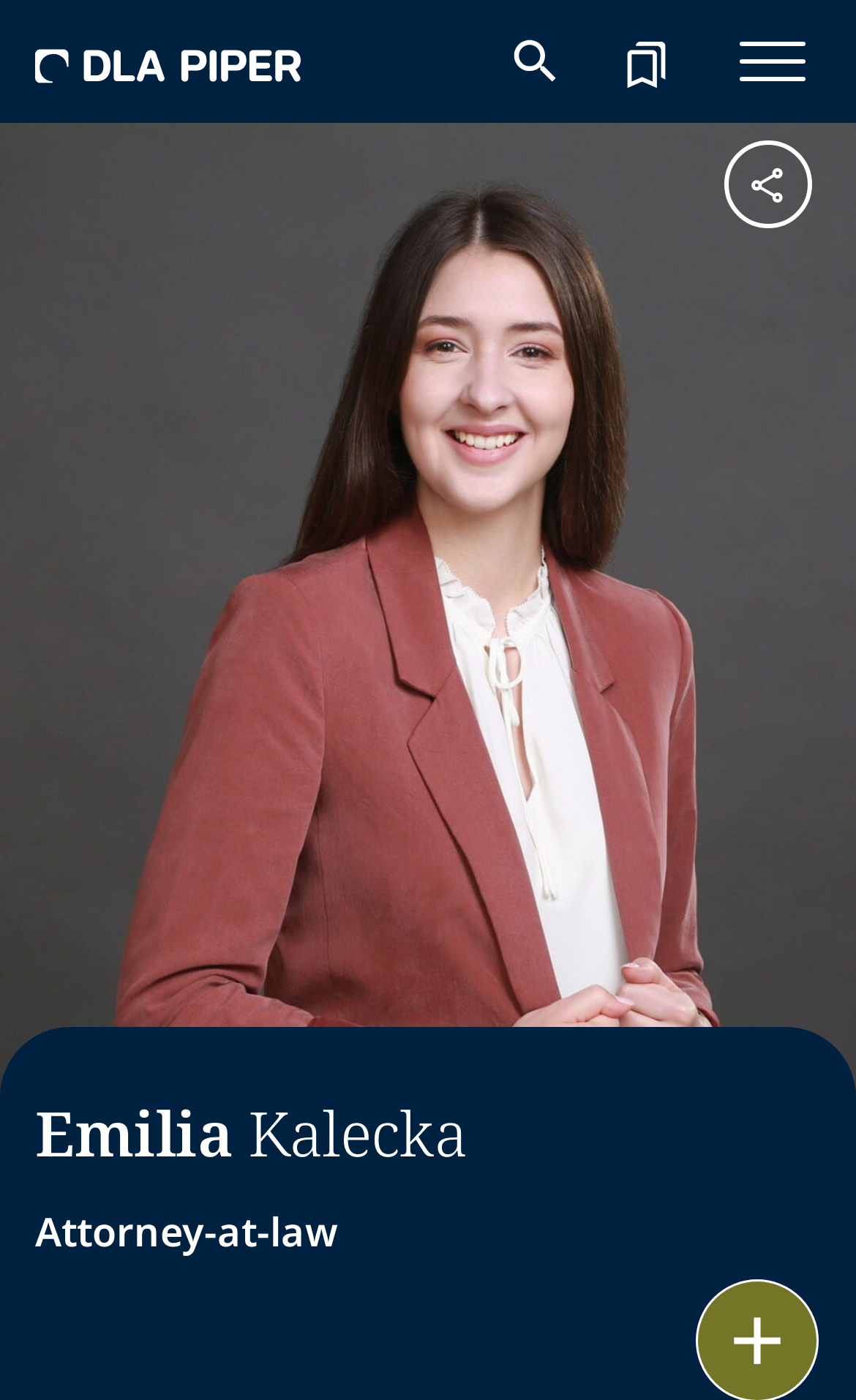What is the profession of Emilia Kalecka?
Please give a detailed and thorough answer to the question, covering all relevant points.

I inferred this answer by looking at the StaticText element 'Attorney-at-law' which is located below the heading 'EmiliaKalecka', suggesting that it is a description of Emilia Kalecka's profession.